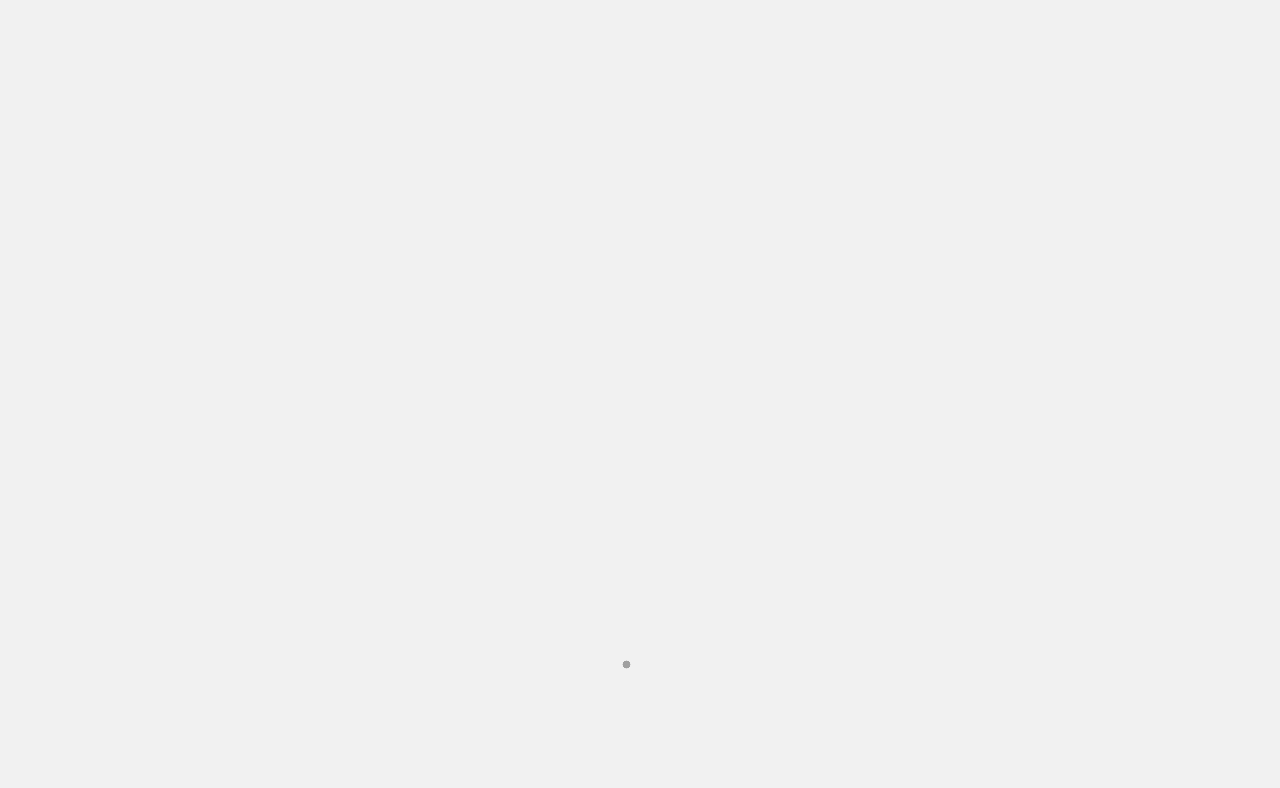What is the second link in the navigation breadcrumbs?
Using the screenshot, give a one-word or short phrase answer.

/ INFO